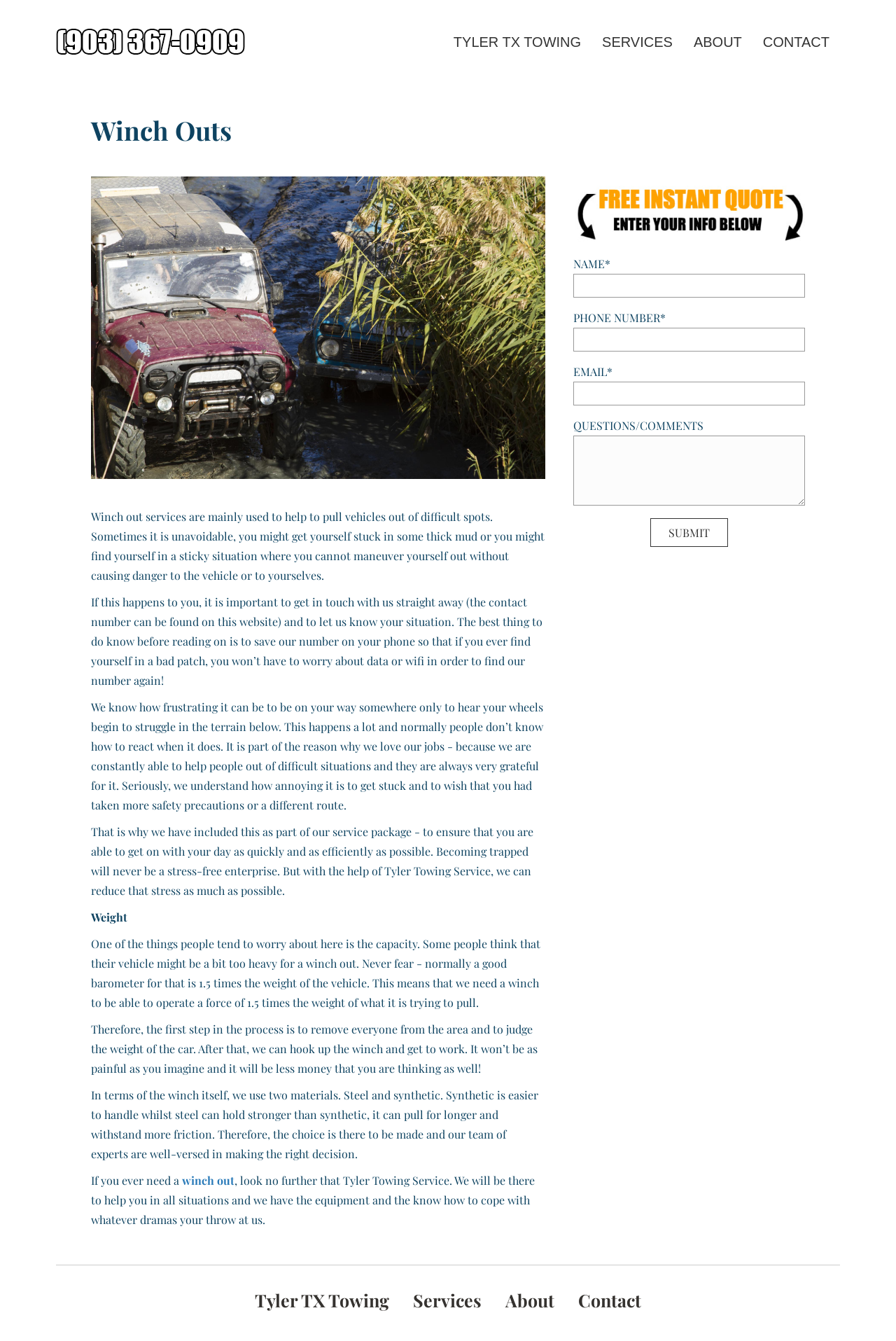Locate the bounding box coordinates of the item that should be clicked to fulfill the instruction: "Click the 'SUBMIT' button".

[0.726, 0.386, 0.812, 0.408]